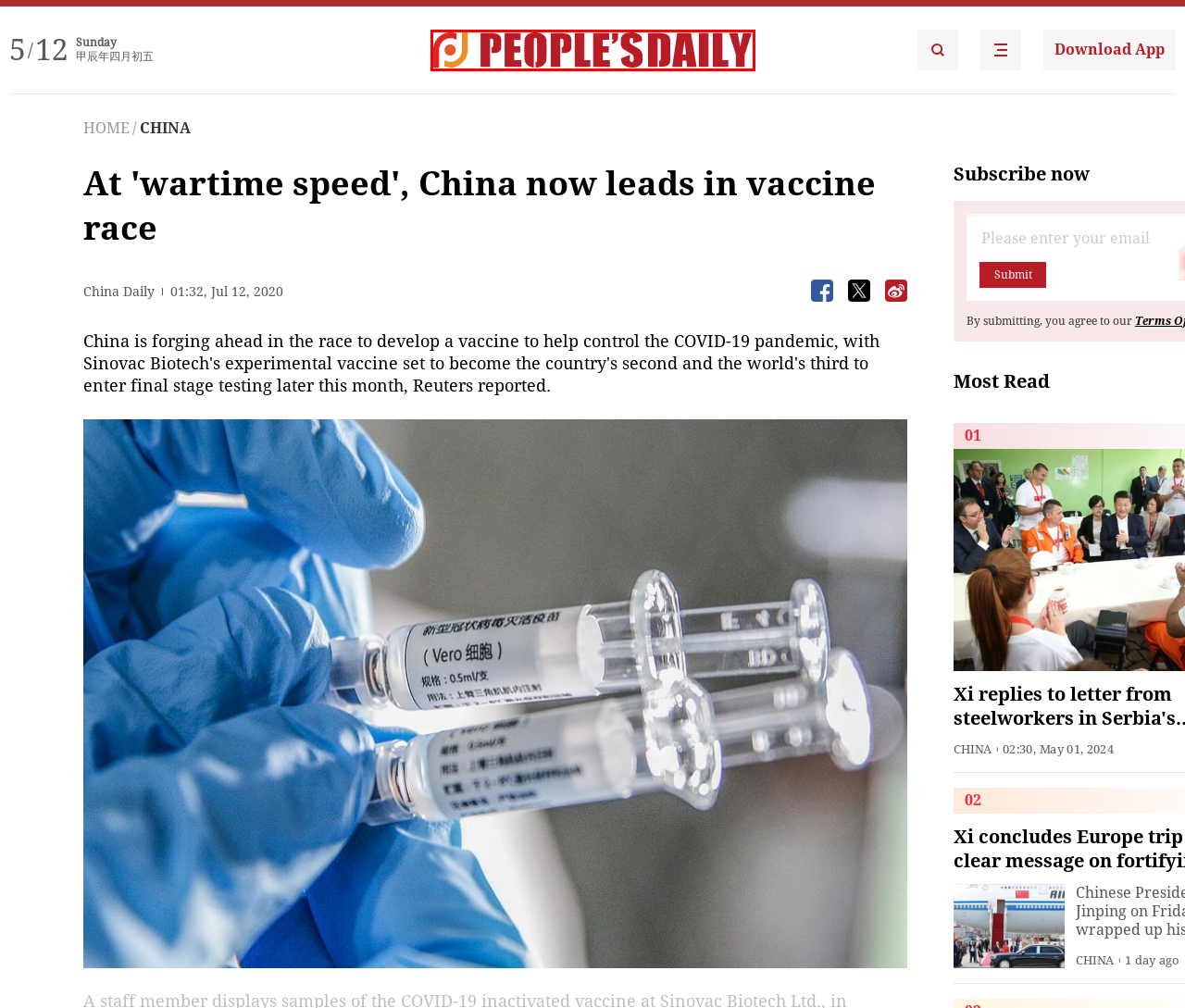Given a webpage screenshot with a red bounding box around a UI element, choose the webpage description that best matches the new webpage after clicking the element within the bounding box. Here are the candidates:
A. ‎People's Daily-News from China on the App Store
B. About Us
C. 全国互联网安全管理平台
D. Privacy policy
E. People's Daily官方下载-People's Daily app 最新版本免费下载-应用宝官网
F. People's Daily English language App - Homepage - Breaking News, China News, World News and Video
G. About PeopleDaily
H. People's Daily

F